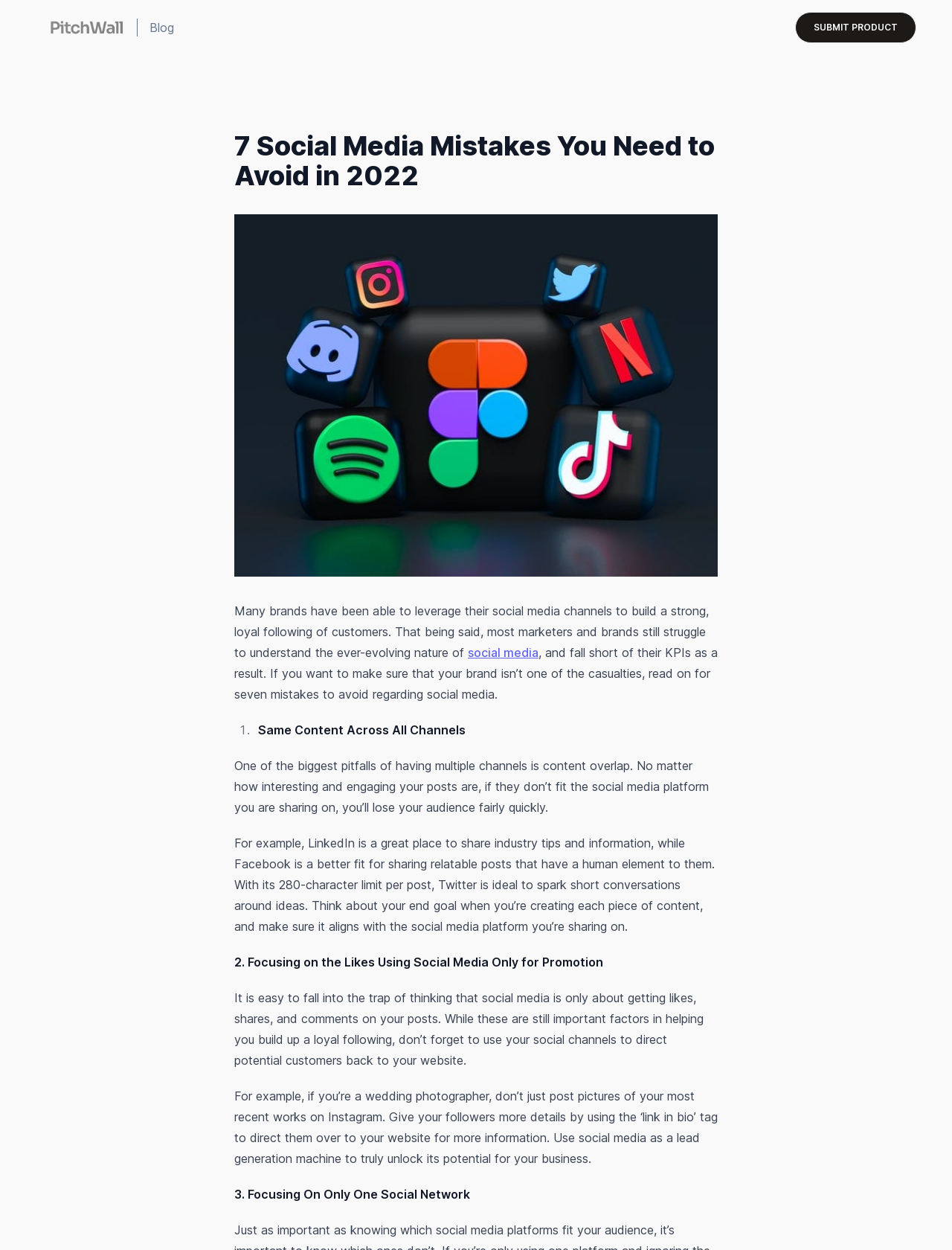Give a concise answer of one word or phrase to the question: 
What is the recommended approach for content creation on social media?

Tailor content to each platform